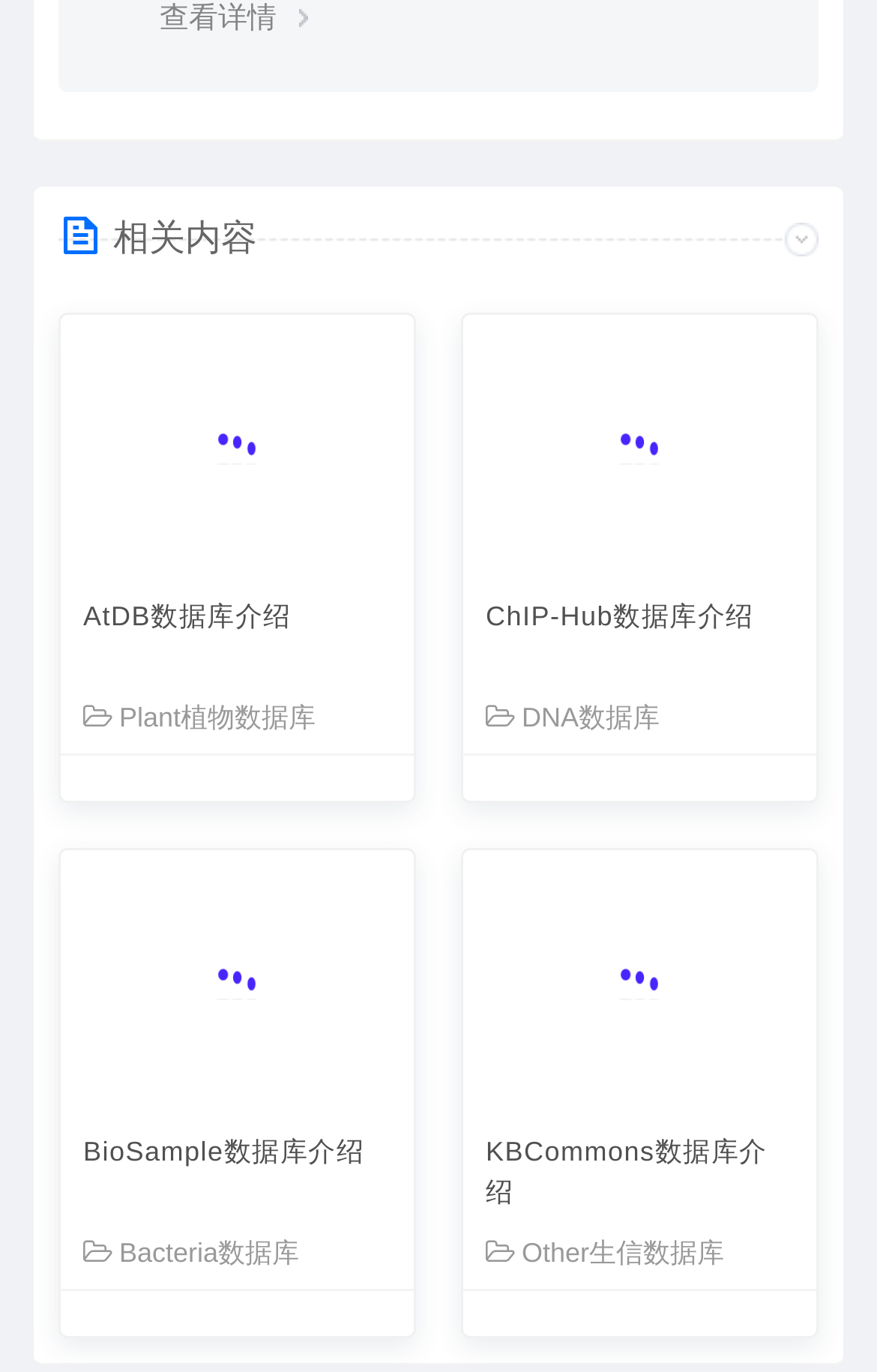Answer the following in one word or a short phrase: 
What is the first database introduced?

AtDB数据库介绍